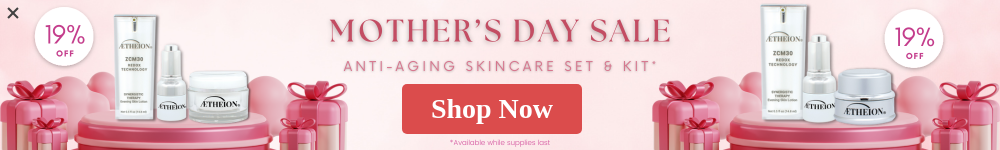Describe every aspect of the image in detail.

The image promotes a special Mother's Day sale featuring an anti-aging skincare set by AETHEION. The design highlights the savings of 19% off on select products, accompanied by visually appealing pink packaging and gift boxes, conveying a sense of celebration and gifting. The call-to-action button labeled "Shop Now" encourages immediate engagement, inviting customers to explore the skincare products that promise to rejuvenate and enhance skin health. This promotion emphasizes both the occasion and the benefits of the products, appealing to those looking to pamper their loved ones or themselves with effective anti-aging solutions.